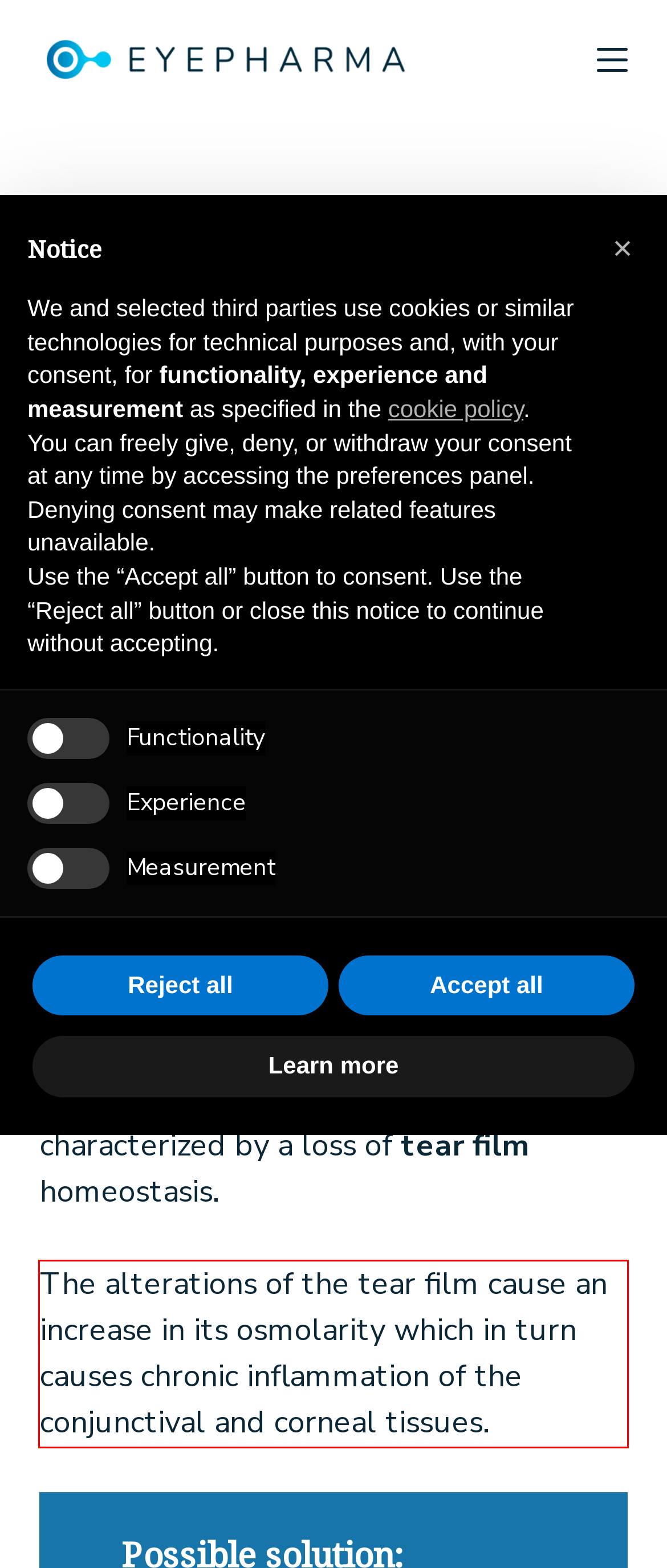Please extract the text content within the red bounding box on the webpage screenshot using OCR.

The alterations of the tear film cause an increase in its osmolarity which in turn causes chronic inflammation of the conjunctival and corneal tissues.